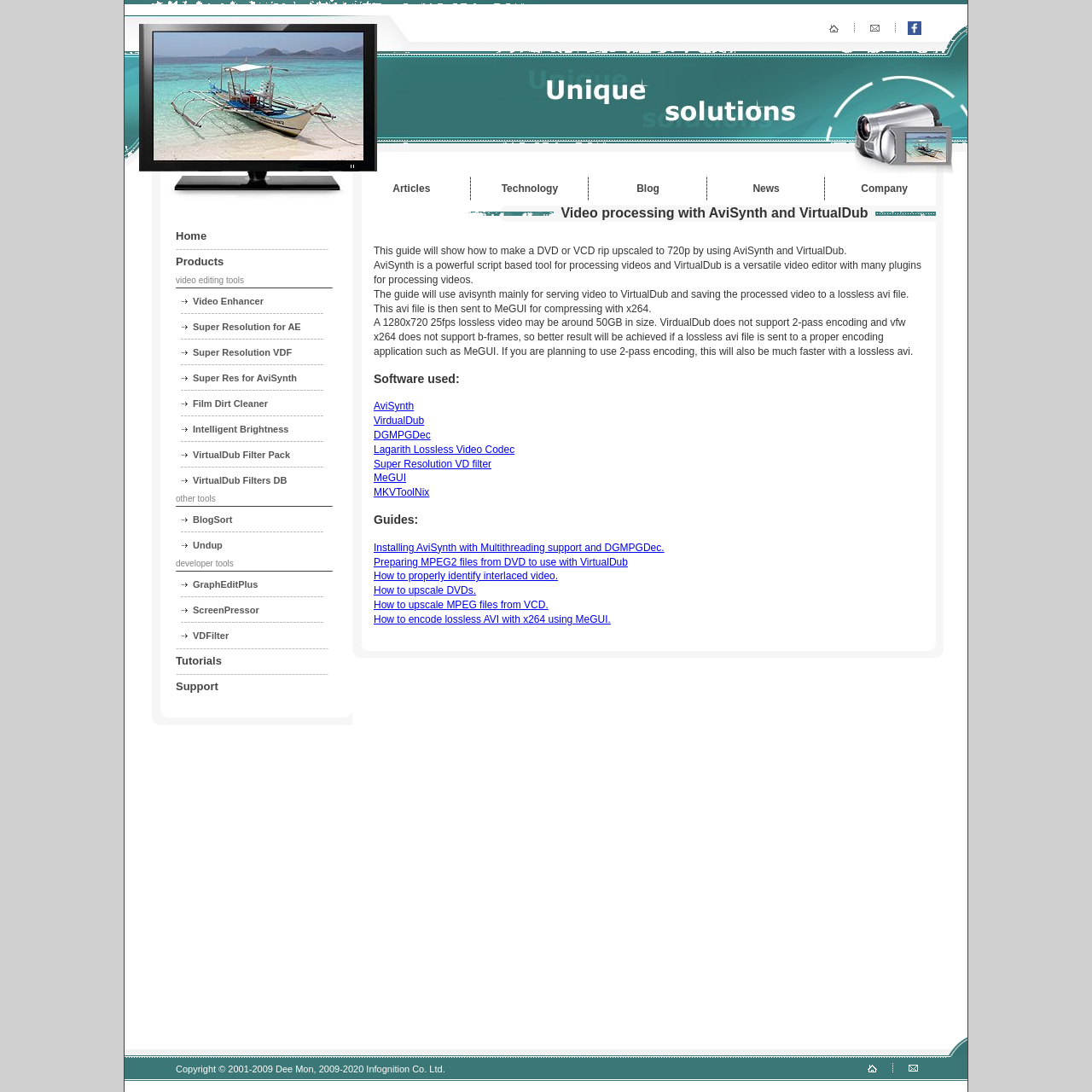Identify the bounding box coordinates of the clickable region required to complete the instruction: "Click the 'NEWS' button". The coordinates should be given as four float numbers within the range of 0 and 1, i.e., [left, top, right, bottom].

None